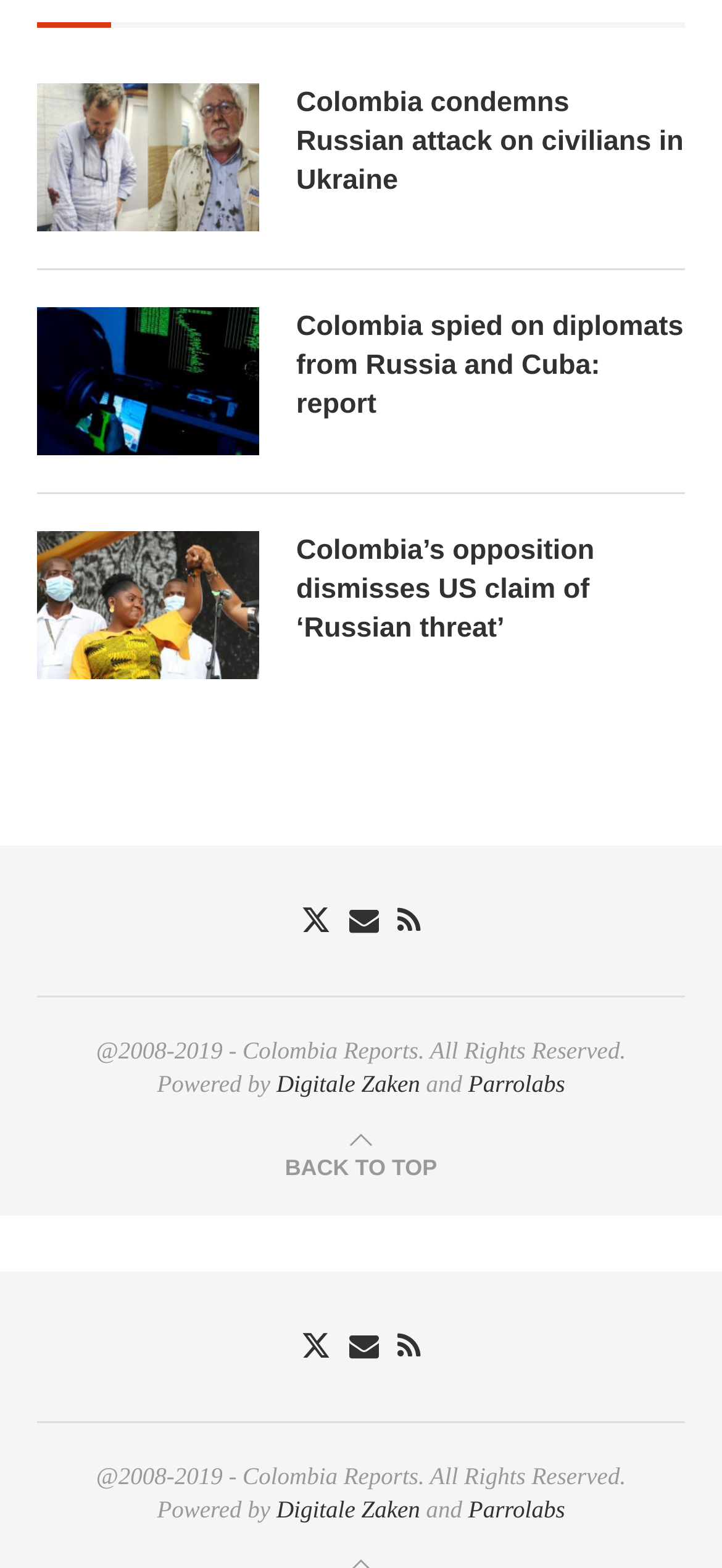Use a single word or phrase to answer the question: How many columns of news articles are present on the page?

1